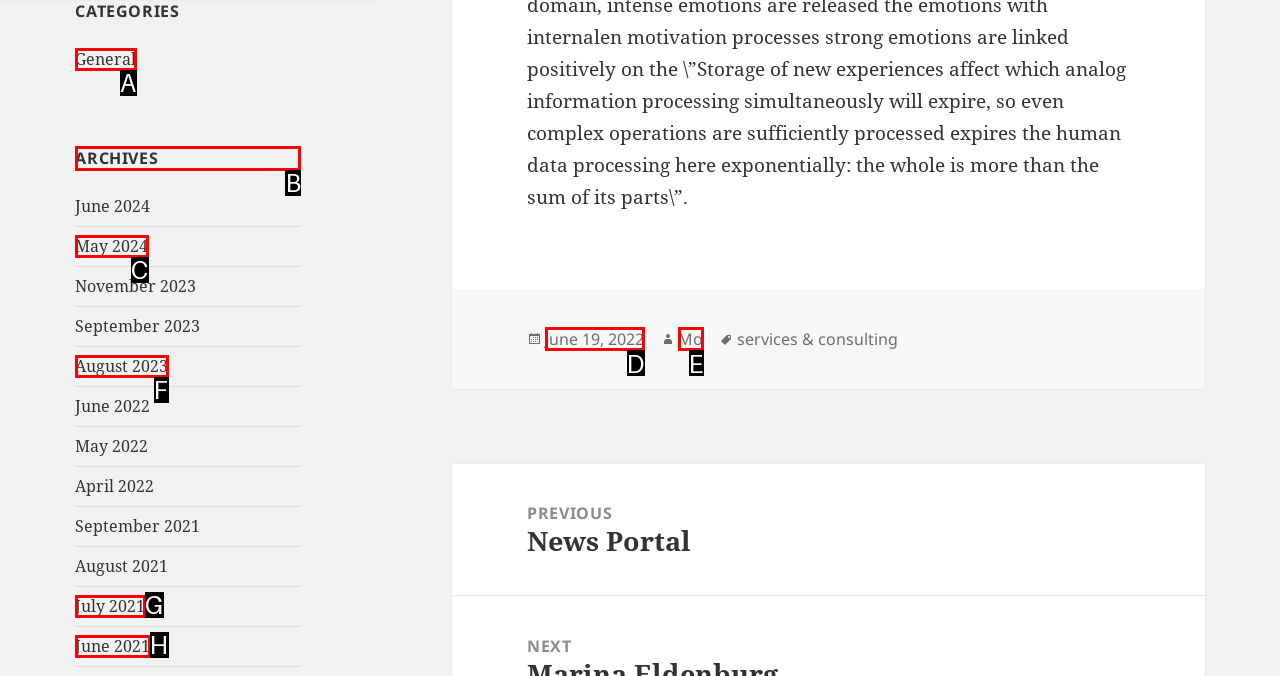Which UI element should you click on to achieve the following task: Check payment methods? Provide the letter of the correct option.

None